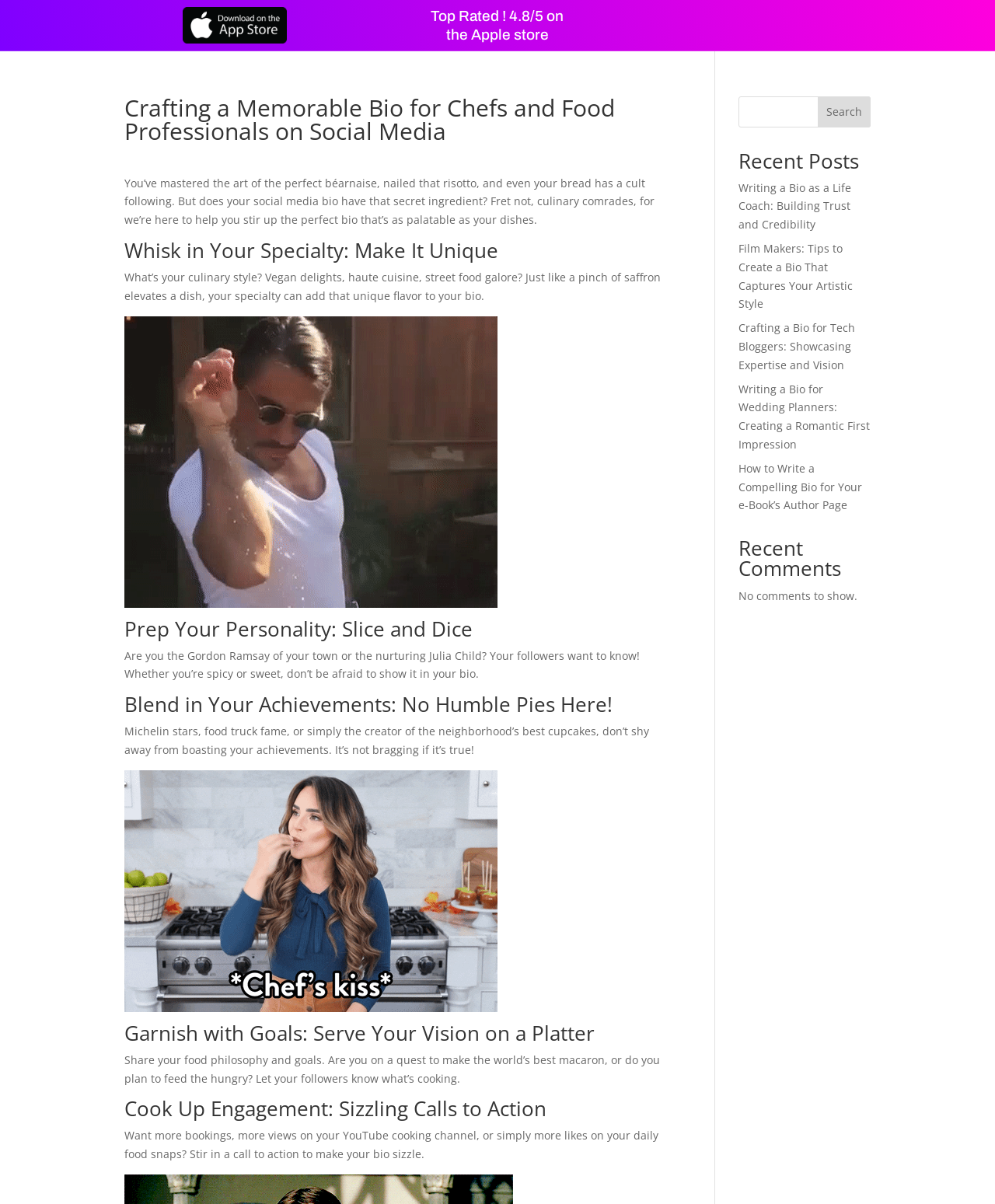Please indicate the bounding box coordinates for the clickable area to complete the following task: "Explore the recent comments section". The coordinates should be specified as four float numbers between 0 and 1, i.e., [left, top, right, bottom].

[0.742, 0.447, 0.875, 0.487]